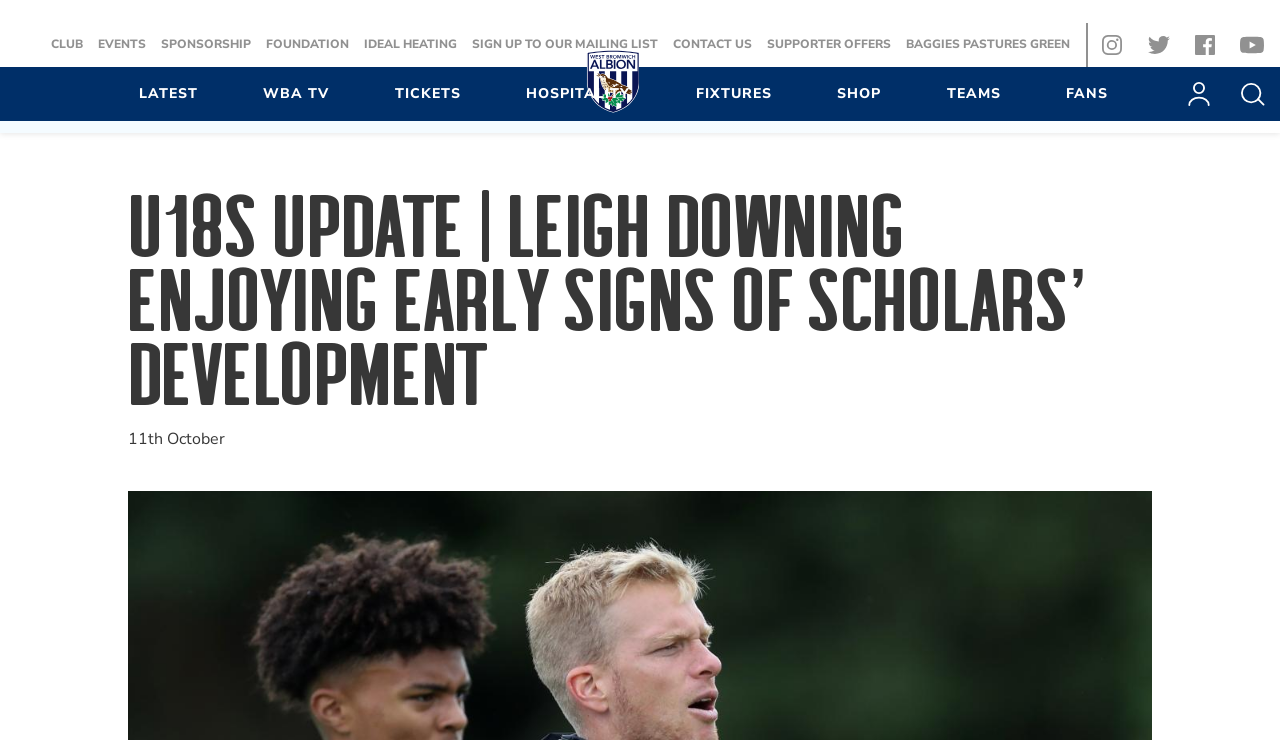Provide the bounding box coordinates of the HTML element described by the text: "Womens". The coordinates should be in the format [left, top, right, bottom] with values between 0 and 1.

[0.632, 0.182, 0.842, 0.216]